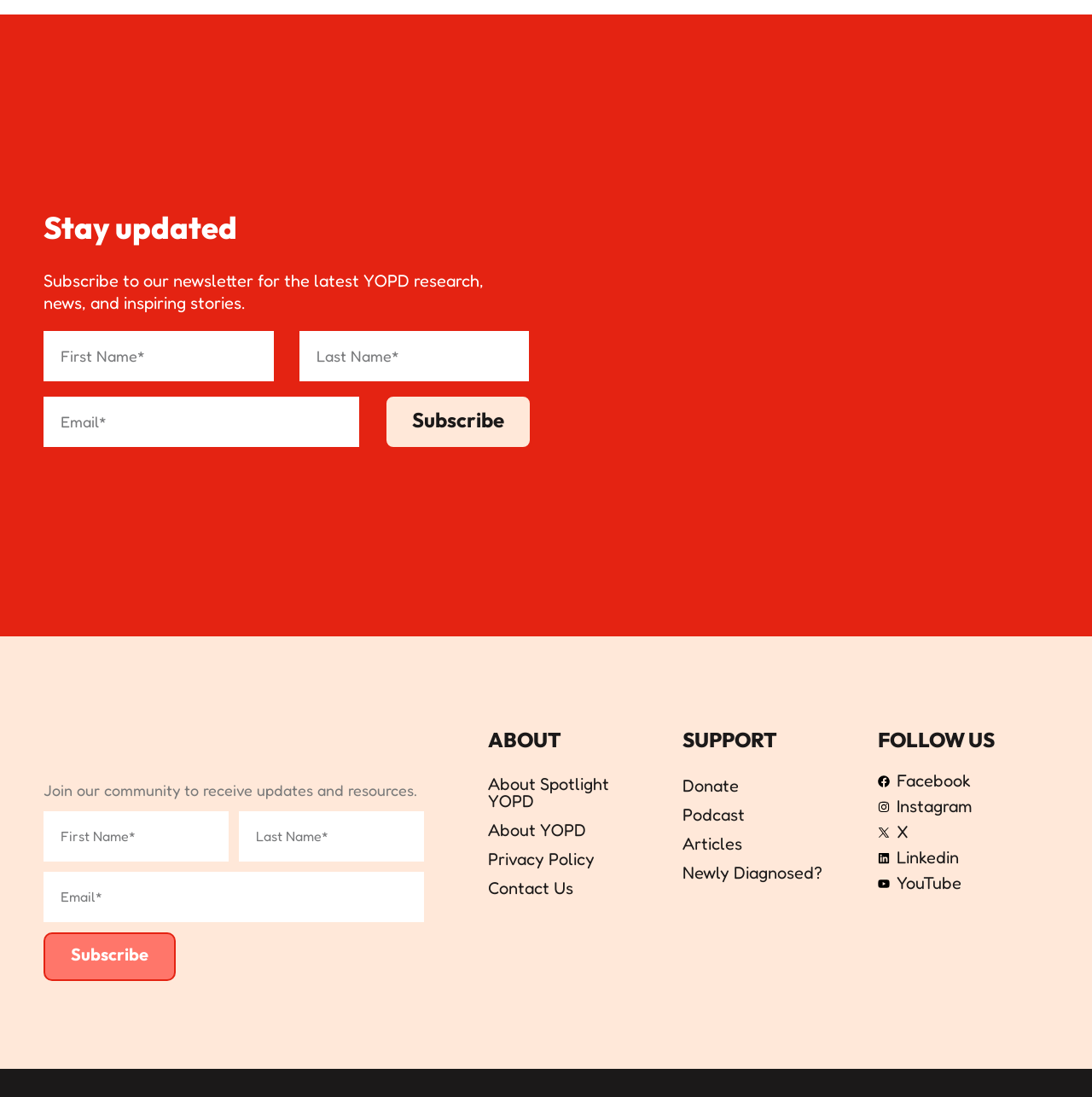Please locate the bounding box coordinates of the element's region that needs to be clicked to follow the instruction: "Follow on Facebook". The bounding box coordinates should be provided as four float numbers between 0 and 1, i.e., [left, top, right, bottom].

[0.804, 0.7, 0.96, 0.723]